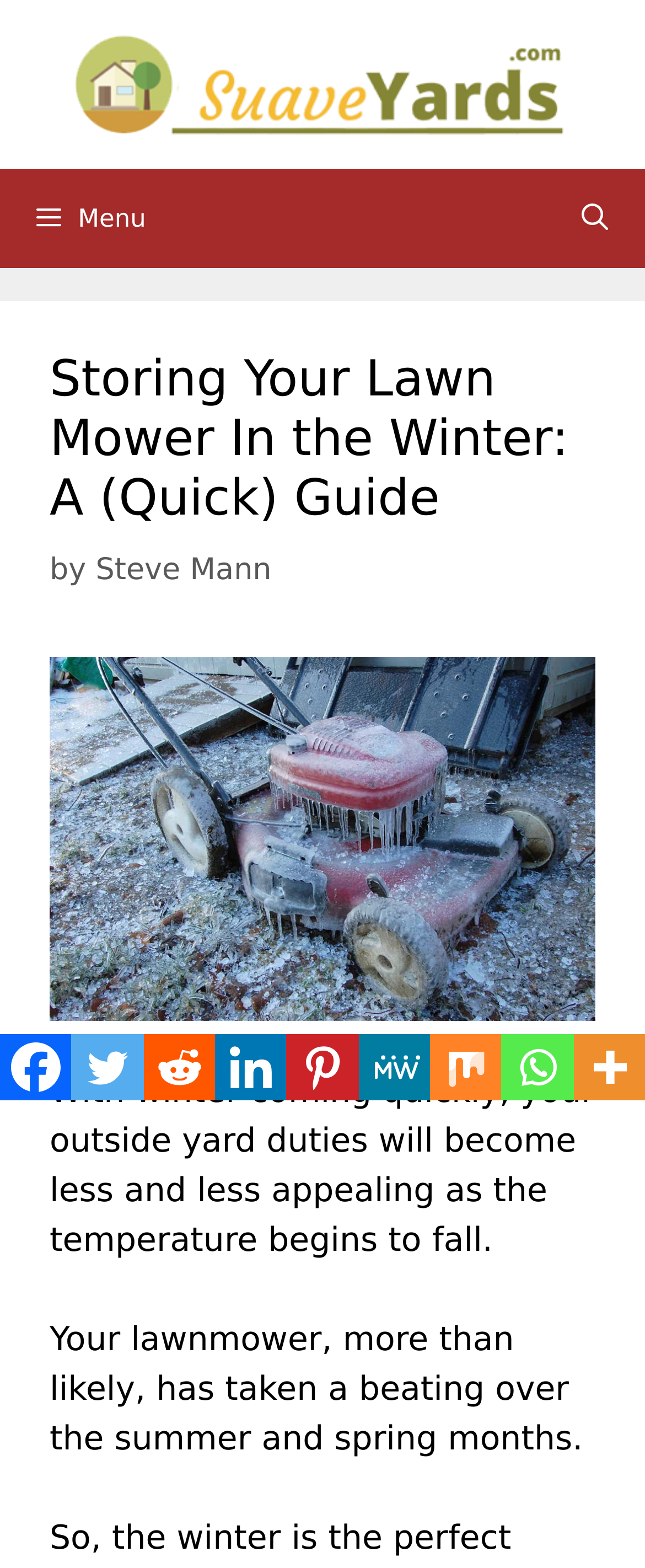Describe all significant elements and features of the webpage.

The webpage is about storing lawn mowers in winter, with a focus on providing a guide for this task. At the top of the page, there is a banner with the site's name, "SuaveYards.com", accompanied by an image of the same name. Below the banner, there is a navigation menu with a search bar and a menu button.

The main content of the page is divided into sections. The first section has a heading that matches the title of the page, "Storing Your Lawn Mower In the Winter: A (Quick) Guide". Below the heading, there is a byline with the author's name, "Steve Mann". 

To the right of the heading, there is a large image of an icy lawnmower. Below the image, there are two paragraphs of text that introduce the importance of storing lawn mowers during winter. The text explains that as winter approaches, outdoor yard duties become less appealing, and the lawnmower needs to be protected from the cold weather.

On the left side of the page, there are social media links, including Facebook, Twitter, Reddit, and others, which allow users to share the content on various platforms.